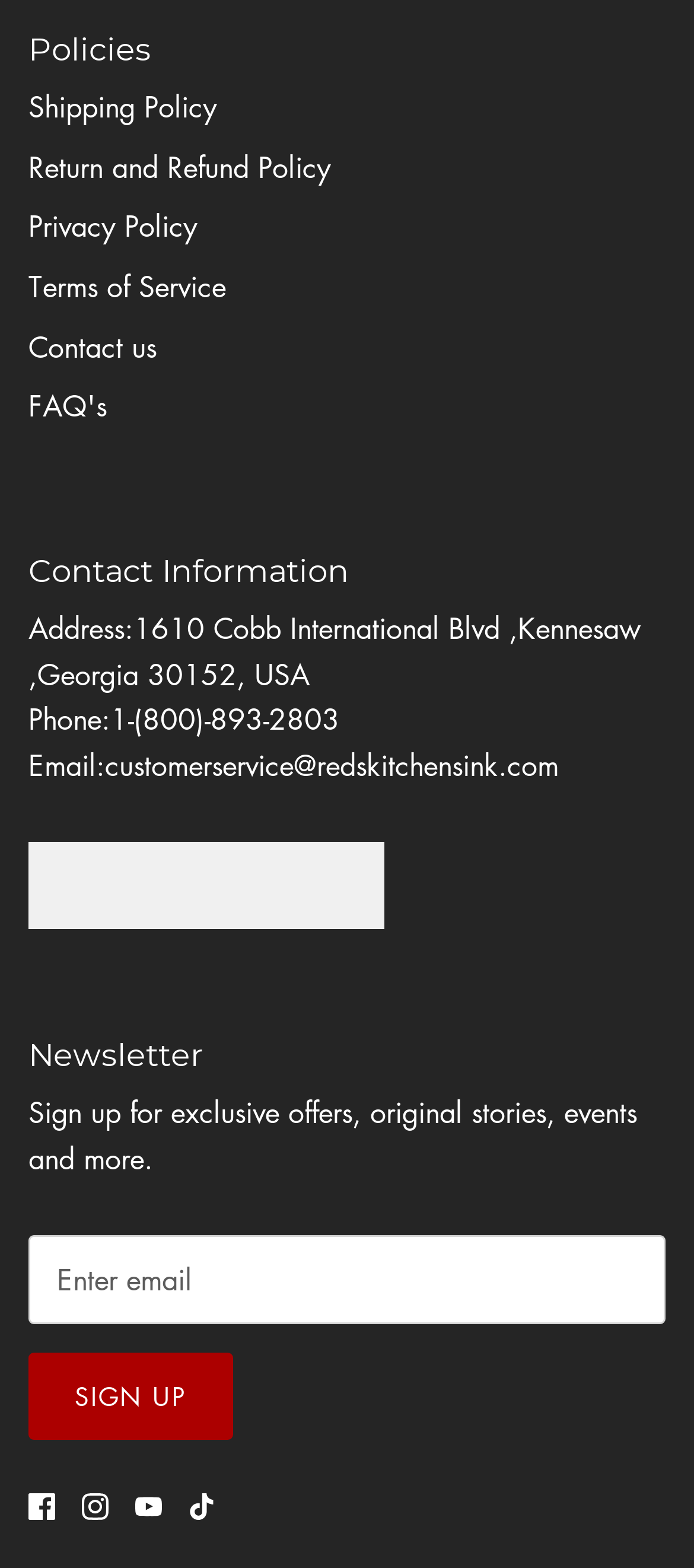What is the company's email address?
Deliver a detailed and extensive answer to the question.

I found the company's email address by looking at the contact information section, where it is listed as 'Email:customerservice@redskitchensink.com'.